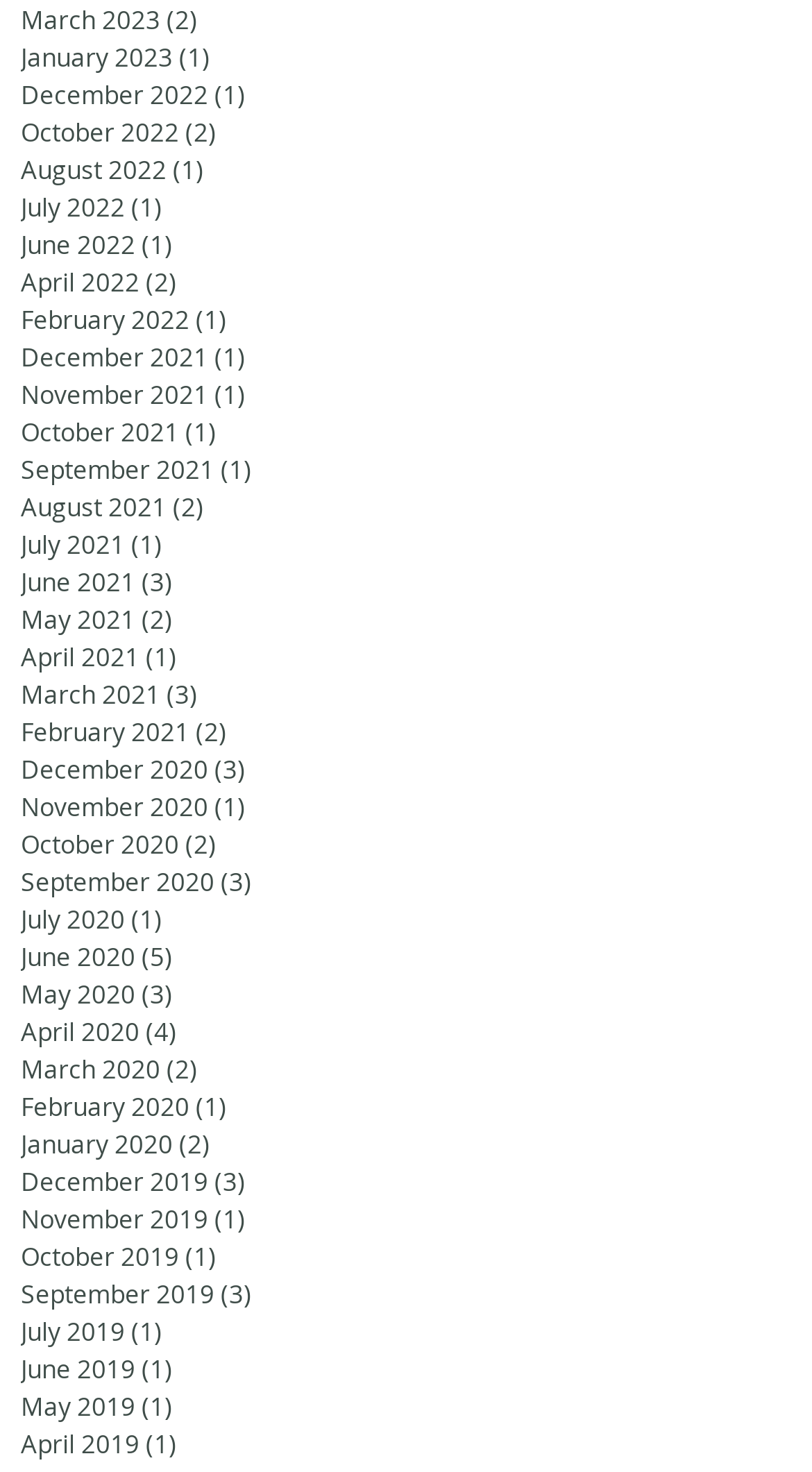Please identify the bounding box coordinates of the region to click in order to complete the task: "View March 2023 posts". The coordinates must be four float numbers between 0 and 1, specified as [left, top, right, bottom].

[0.026, 0.0, 0.795, 0.026]